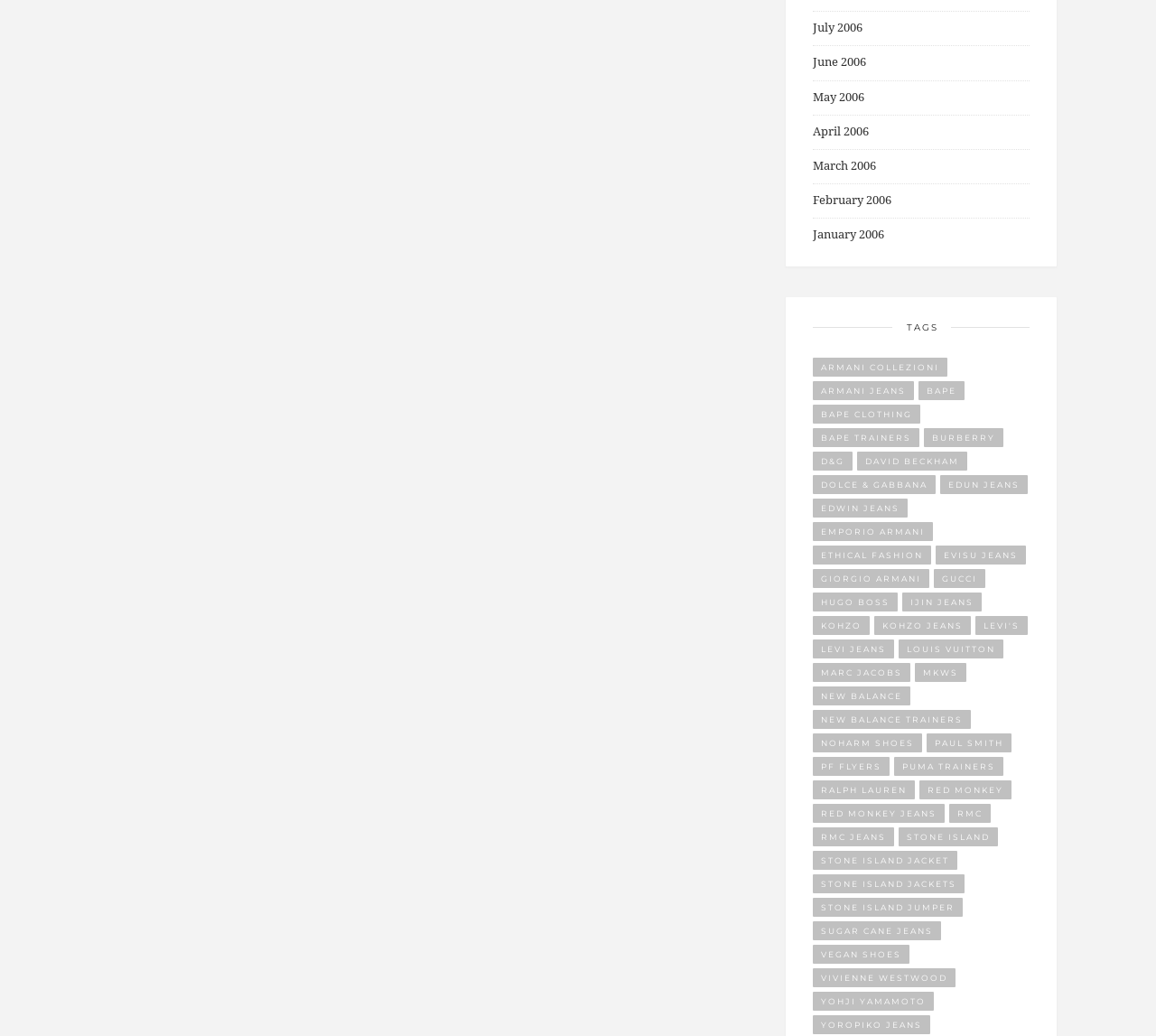What is the category of 'Armani Collezioni'? Using the information from the screenshot, answer with a single word or phrase.

Fashion